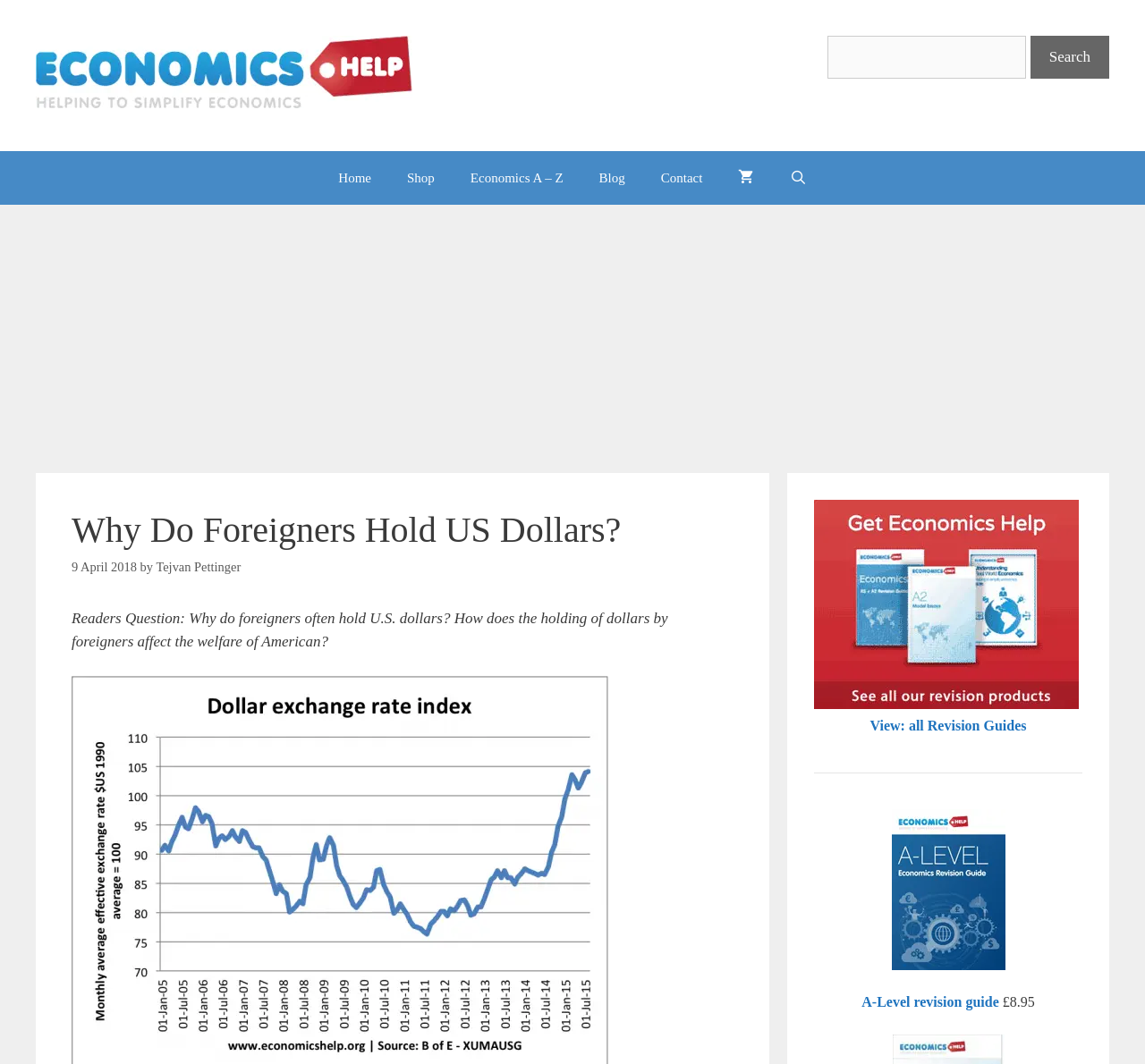From the webpage screenshot, predict the bounding box of the UI element that matches this description: "View: all Revision Guides".

[0.76, 0.674, 0.896, 0.689]